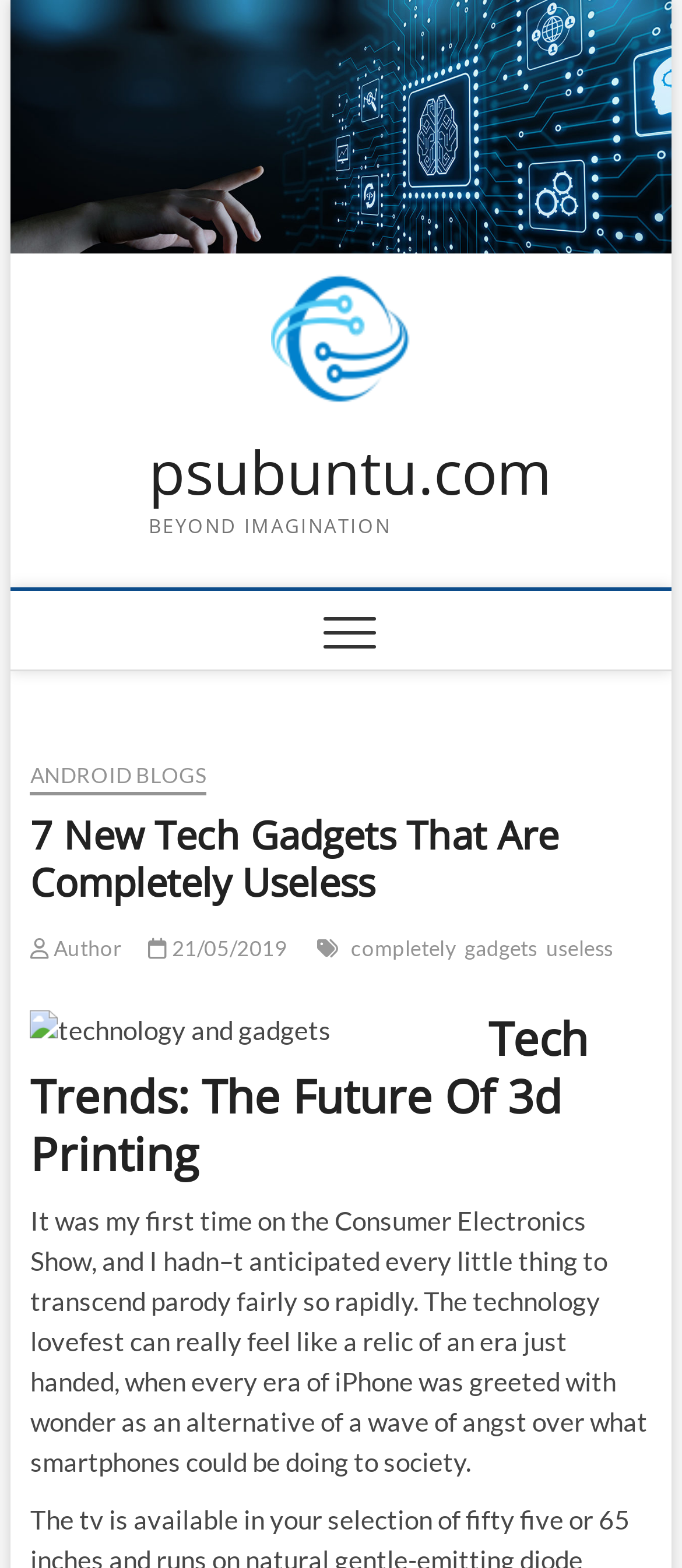Please provide the bounding box coordinates for the element that needs to be clicked to perform the following instruction: "visit the android blogs". The coordinates should be given as four float numbers between 0 and 1, i.e., [left, top, right, bottom].

[0.044, 0.486, 0.302, 0.507]